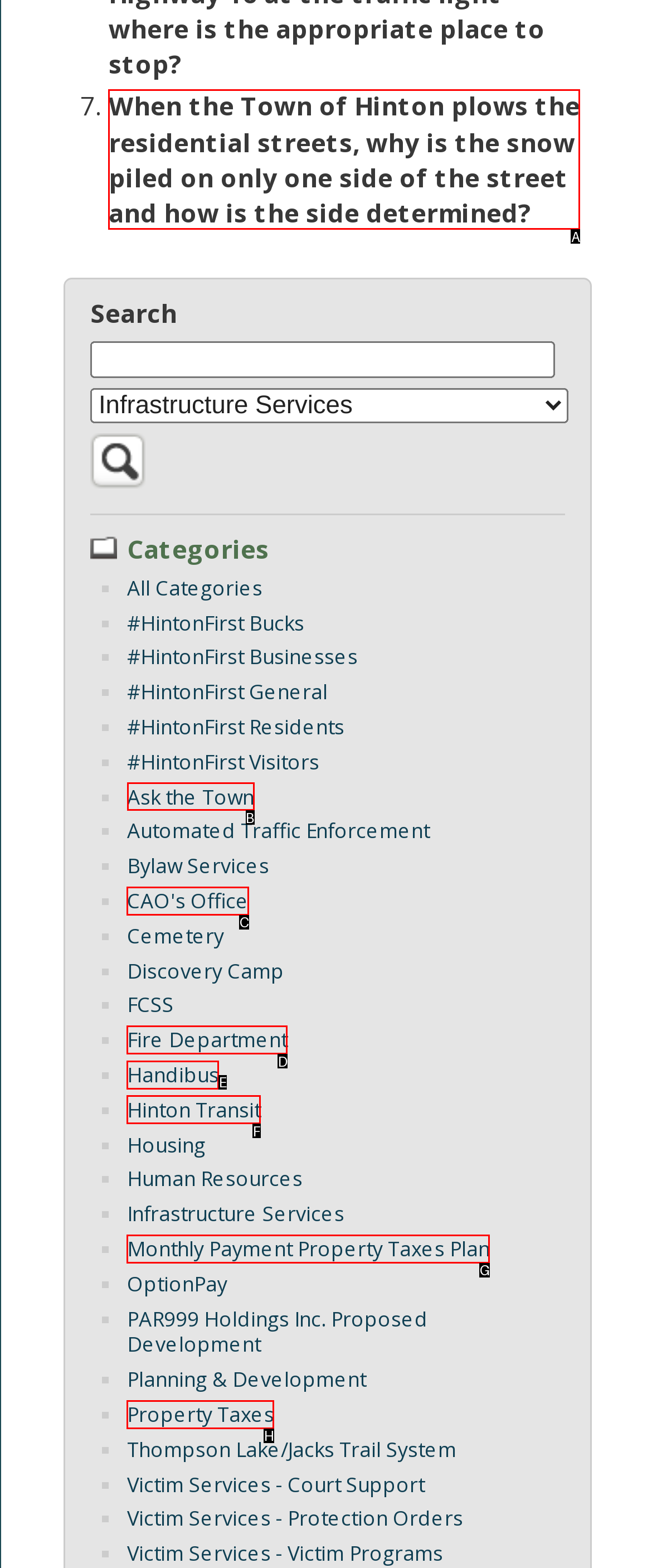Determine which UI element I need to click to achieve the following task: Ask the town a question Provide your answer as the letter of the selected option.

B